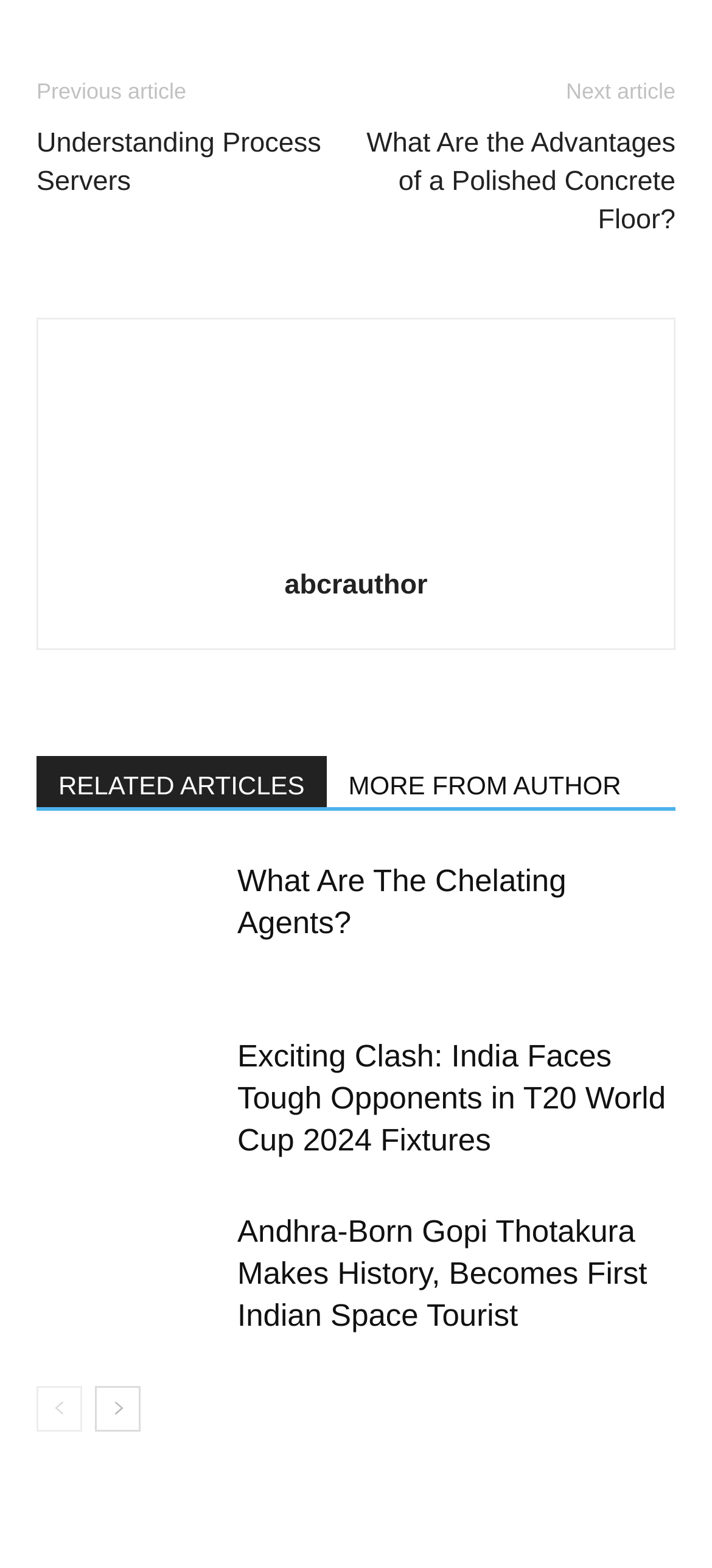Find the bounding box coordinates of the element you need to click on to perform this action: 'View previous article'. The coordinates should be represented by four float values between 0 and 1, in the format [left, top, right, bottom].

[0.051, 0.05, 0.262, 0.067]